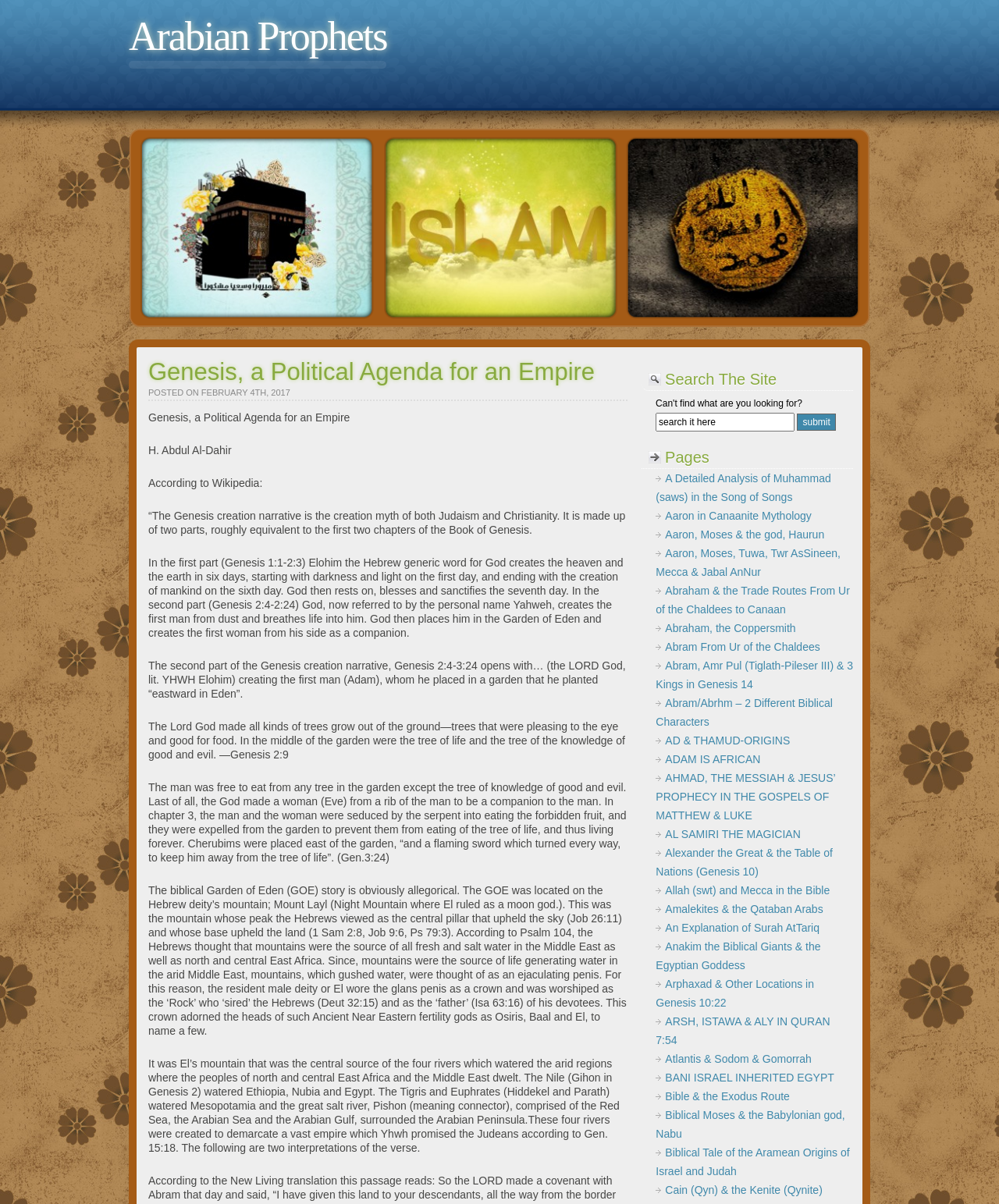Reply to the question with a single word or phrase:
What is the date of the article?

February 4th, 2017